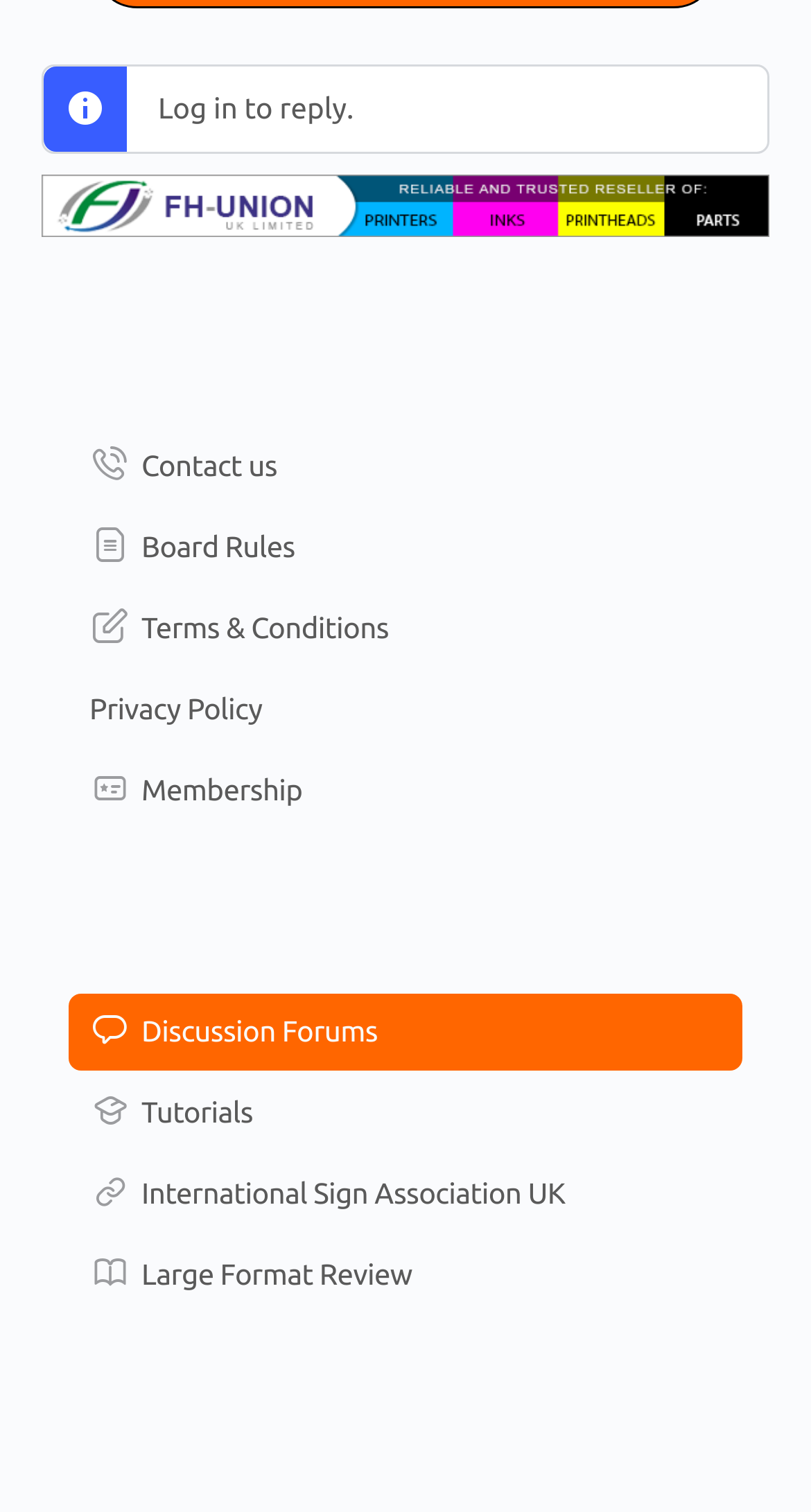Using the information from the screenshot, answer the following question thoroughly:
What is the purpose of the link 'Contact us'?

The link 'Contact us' is located in the complementary section of the webpage, which suggests it is a secondary or supporting element. Its purpose is to provide a way for users to get in touch with the website or its administrators, likely for inquiries, feedback, or support.